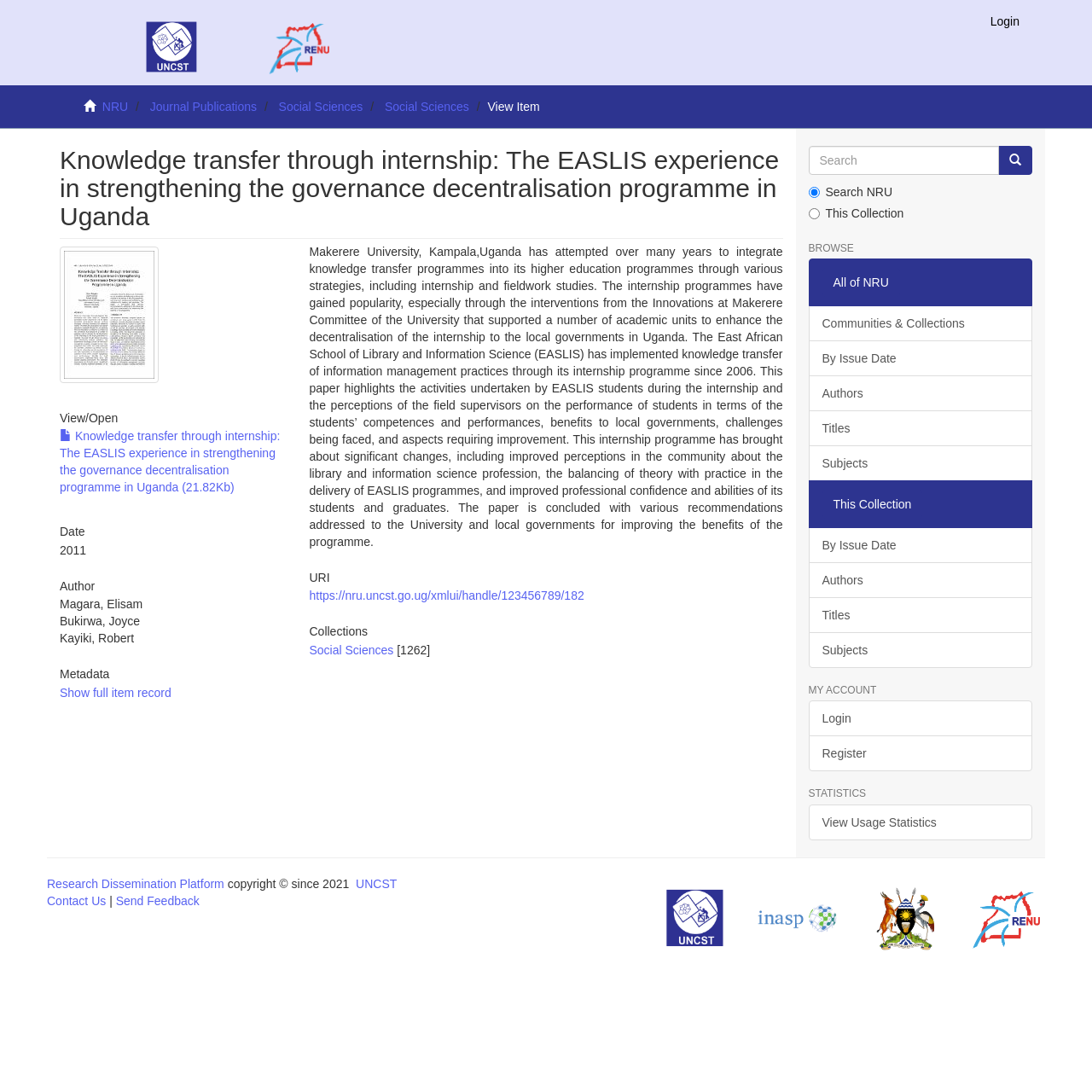Please identify the bounding box coordinates of the clickable element to fulfill the following instruction: "Browse all of NRU". The coordinates should be four float numbers between 0 and 1, i.e., [left, top, right, bottom].

[0.763, 0.252, 0.814, 0.265]